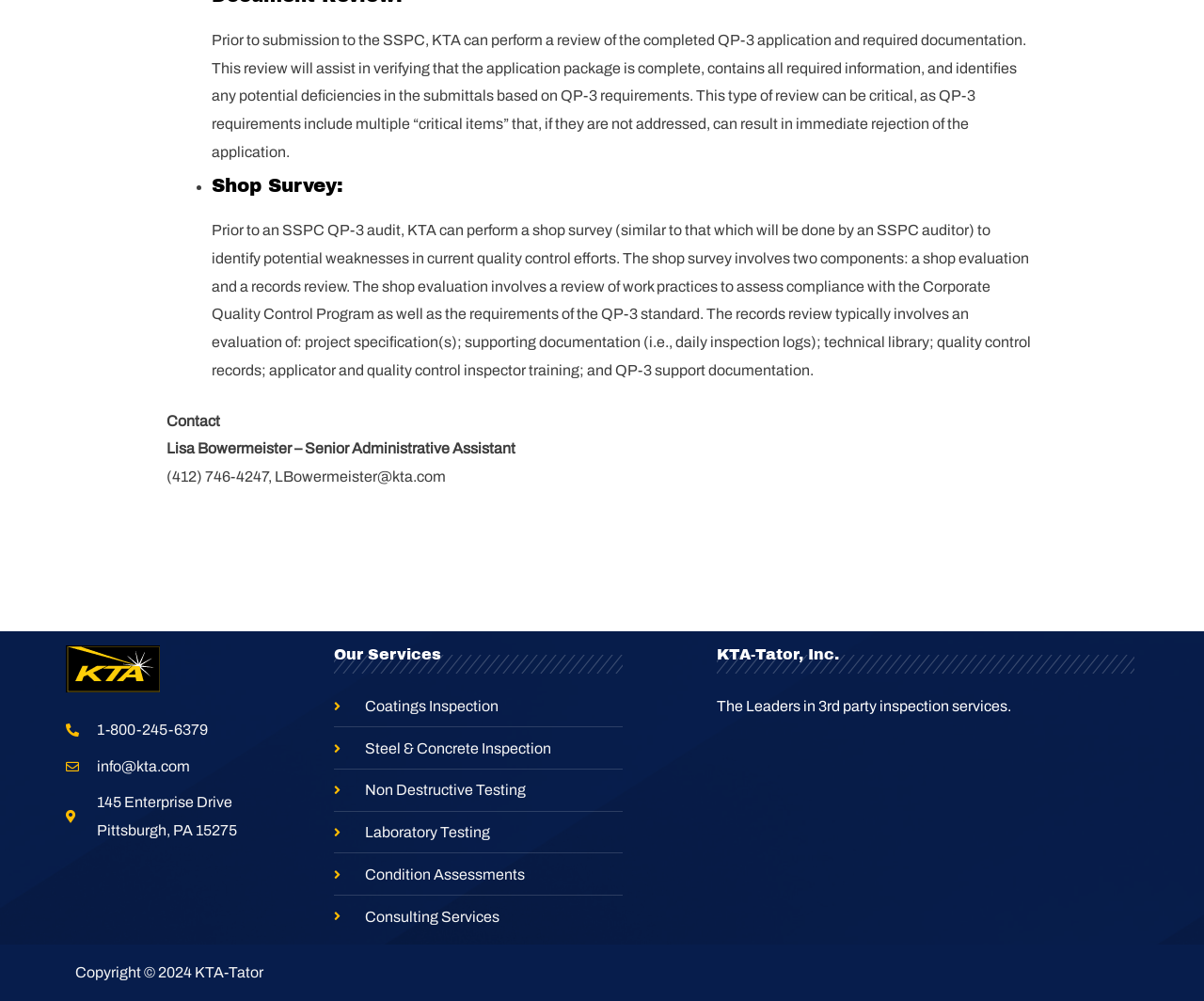What are the services provided by KTA-Tator, Inc.?
Refer to the image and give a detailed response to the question.

The webpage lists various services provided by KTA-Tator, Inc., including Coatings Inspection, Steel & Concrete Inspection, Non Destructive Testing, Laboratory Testing, Condition Assessments, and Consulting Services. These services can be categorized as inspection and testing services.